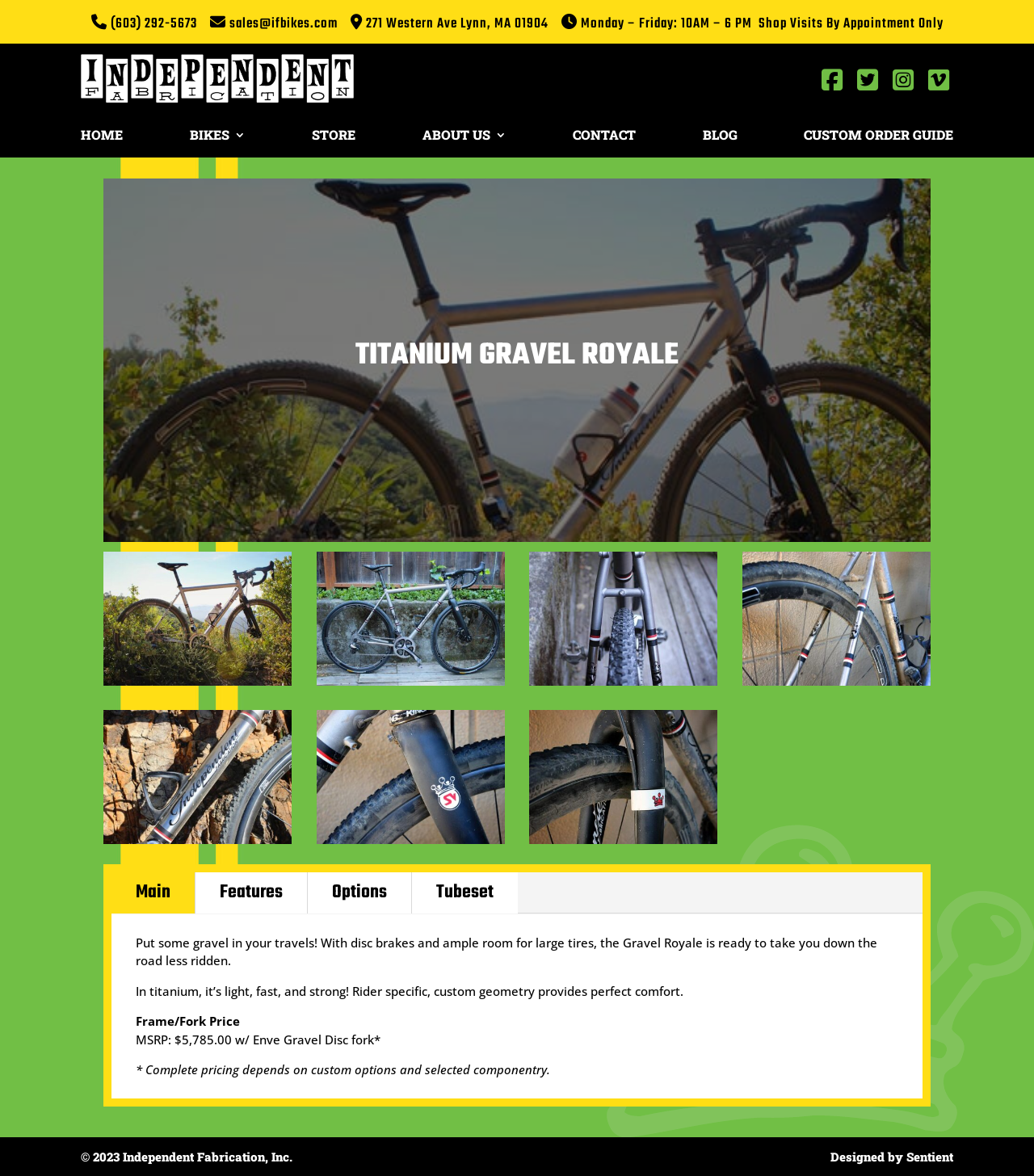Please determine the bounding box coordinates of the element's region to click for the following instruction: "Send an email to sales".

[0.221, 0.011, 0.326, 0.029]